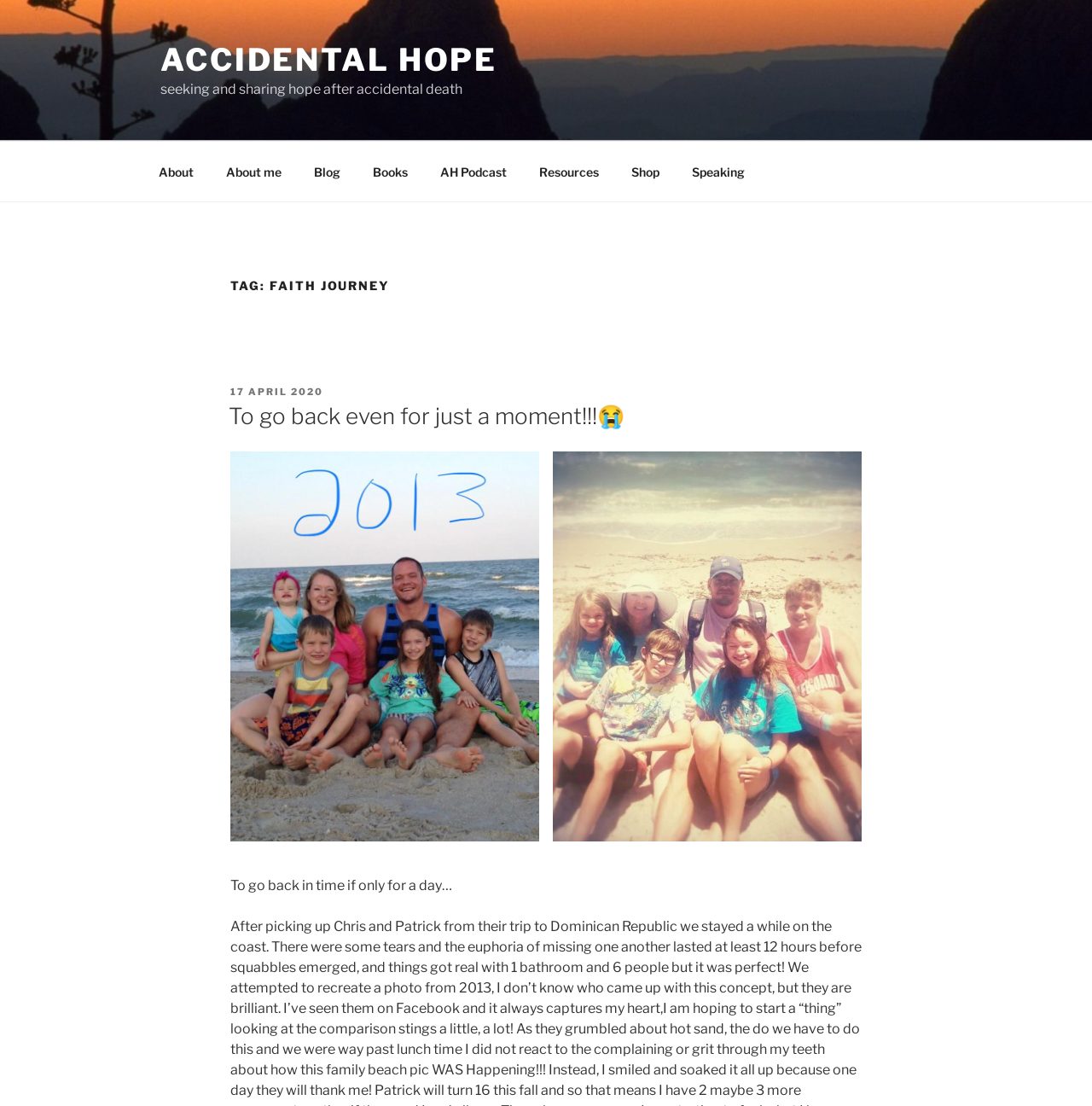From the webpage screenshot, identify the region described by Accidental Hope. Provide the bounding box coordinates as (top-left x, top-left y, bottom-right x, bottom-right y), with each value being a floating point number between 0 and 1.

[0.147, 0.037, 0.456, 0.071]